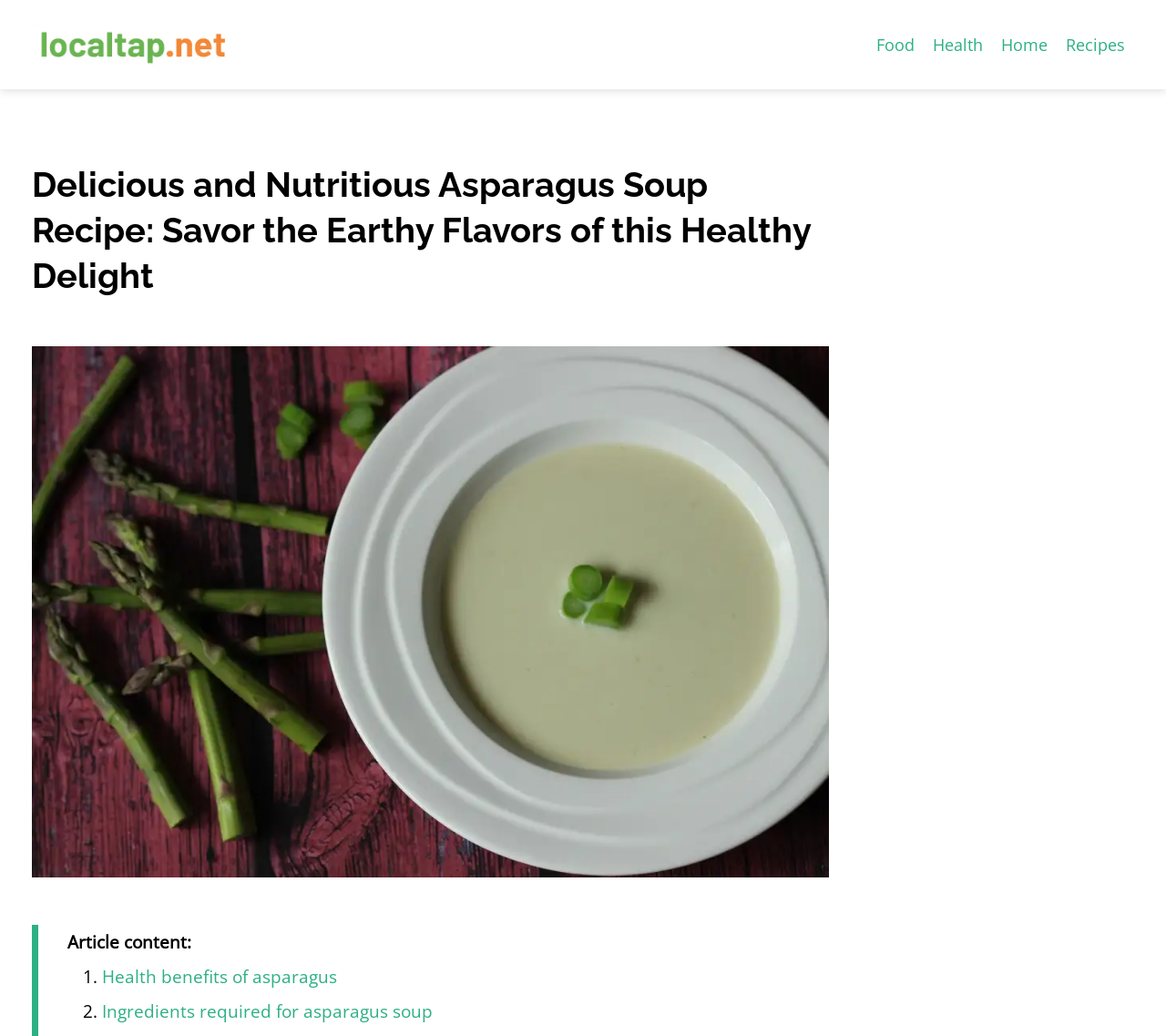Provide the bounding box coordinates for the specified HTML element described in this description: "Recipes". The coordinates should be four float numbers ranging from 0 to 1, in the format [left, top, right, bottom].

[0.906, 0.028, 0.973, 0.058]